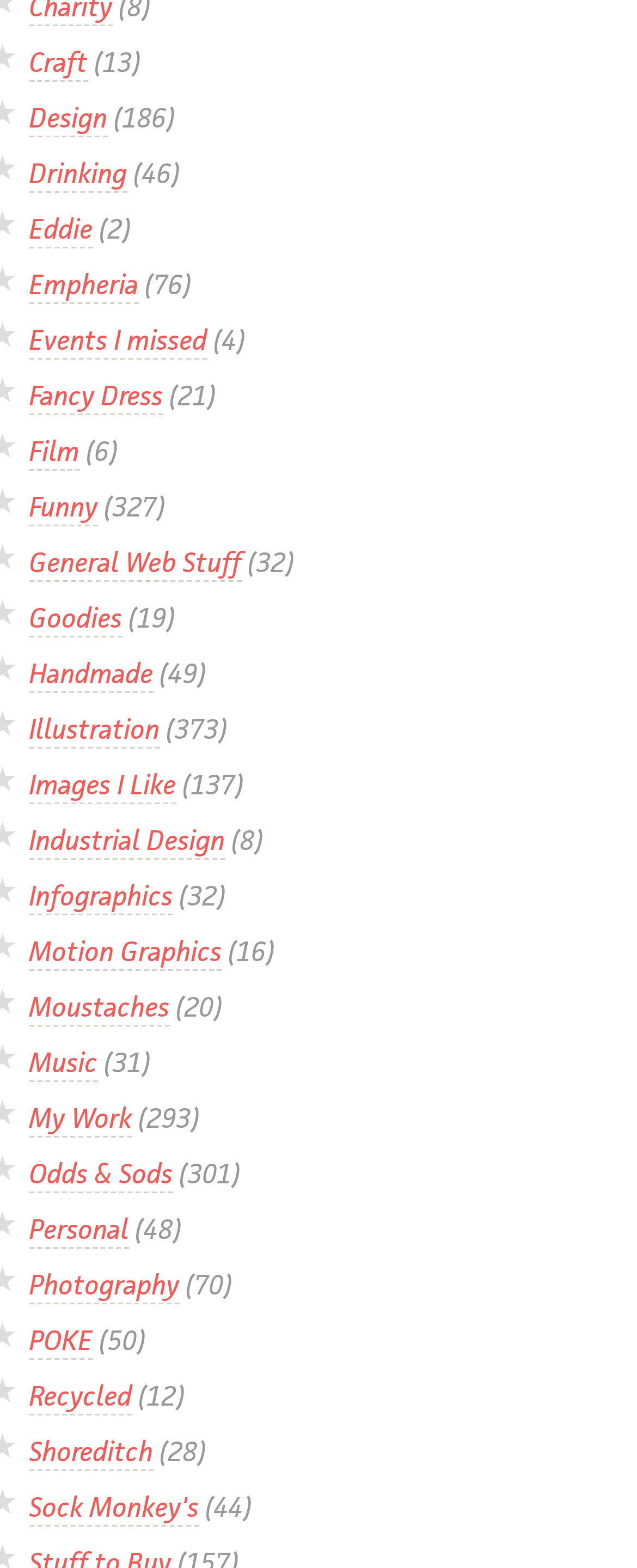Select the bounding box coordinates of the element I need to click to carry out the following instruction: "Read the community blog".

None